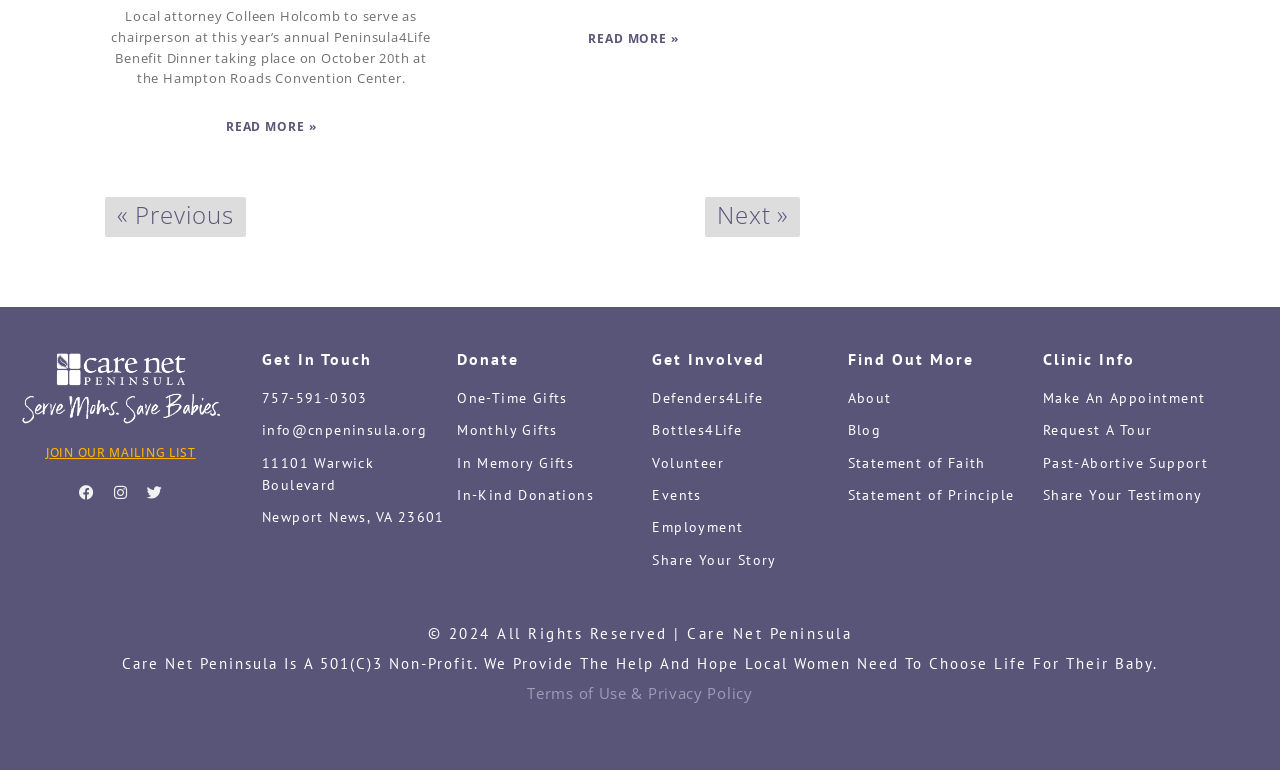Observe the image and answer the following question in detail: What is the name of the event mentioned in the webpage?

I found the answer by reading the StaticText element with ID 794, which mentions 'this year’s annual Peninsula4Life Benefit Dinner taking place on October 20th at the Hampton Roads Convention Center.'